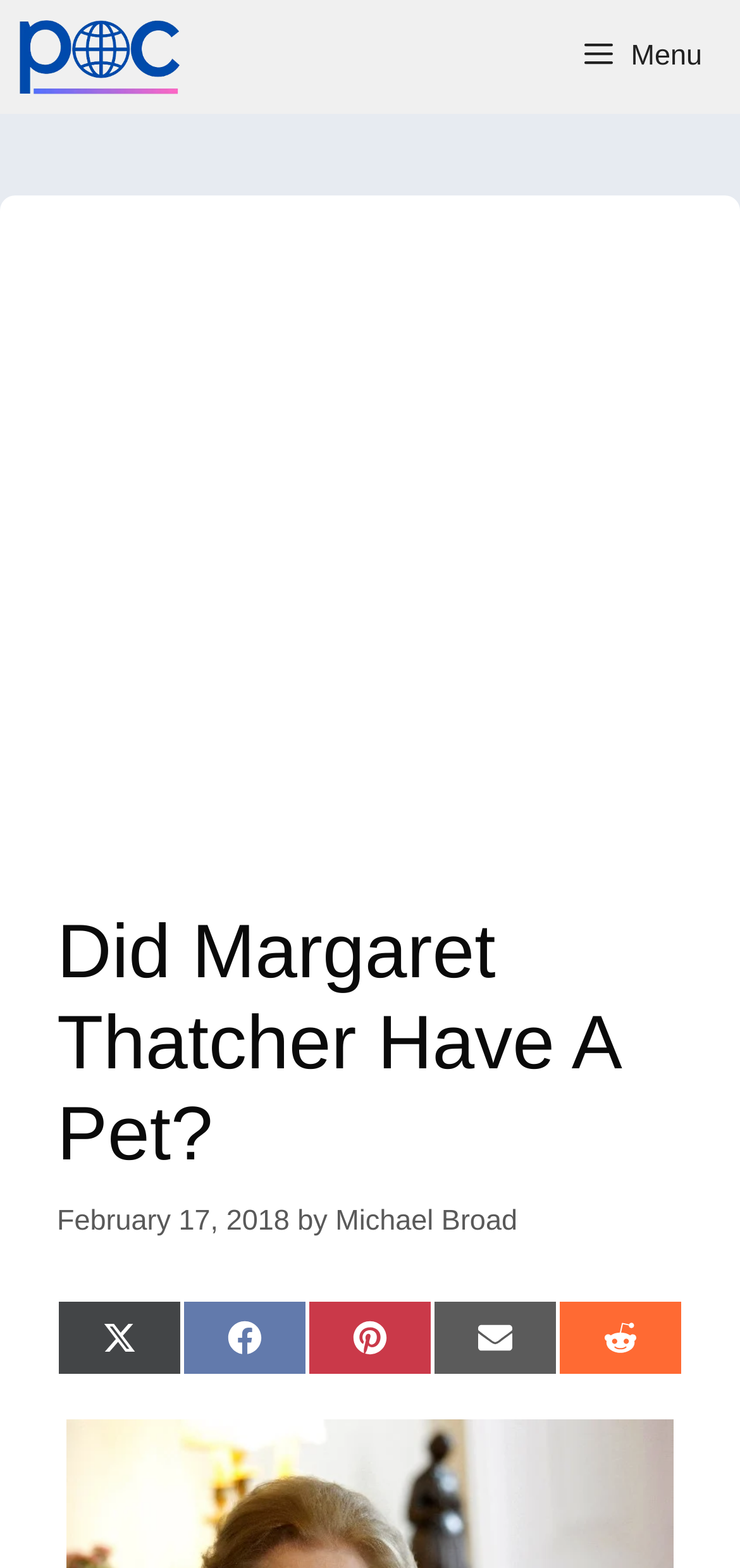Please find the bounding box coordinates of the section that needs to be clicked to achieve this instruction: "Read the article published on February 17, 2018".

[0.077, 0.768, 0.391, 0.788]